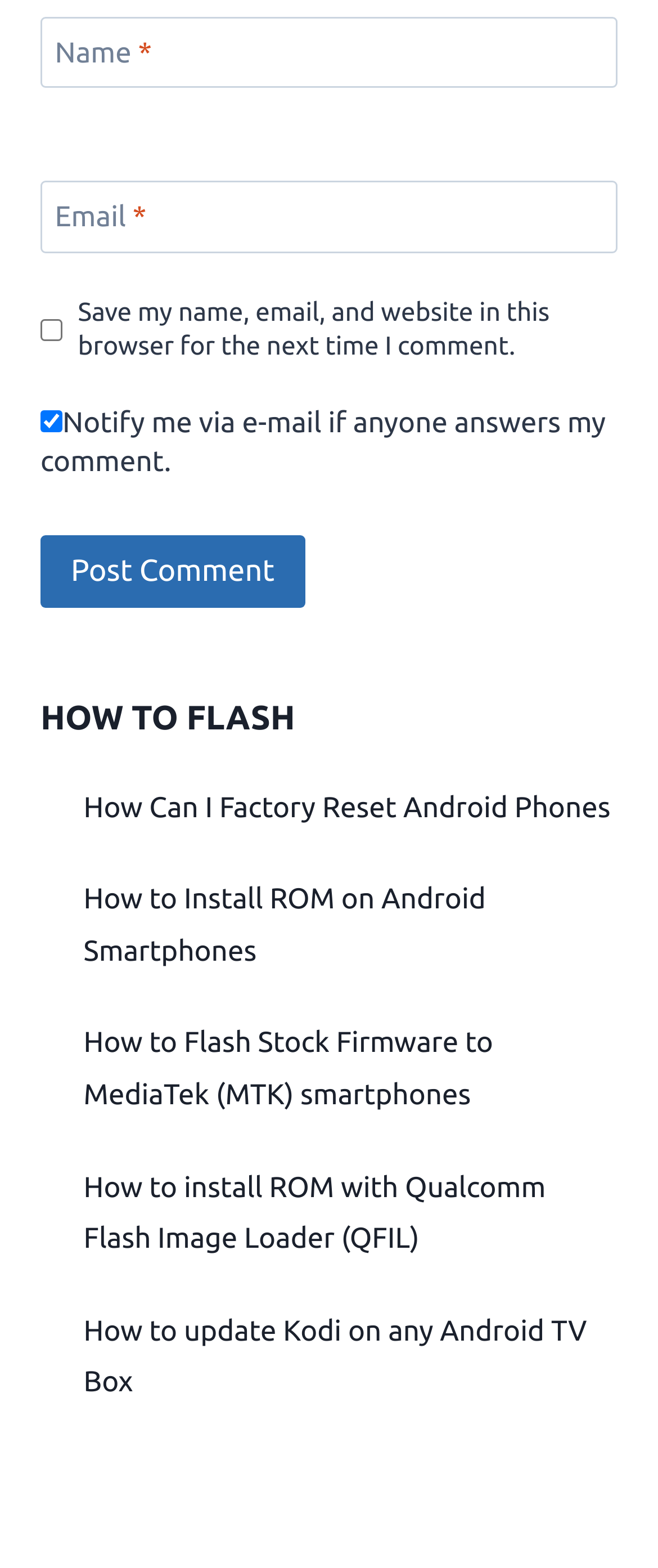Pinpoint the bounding box coordinates of the area that must be clicked to complete this instruction: "Find locations in Philadelphia".

None